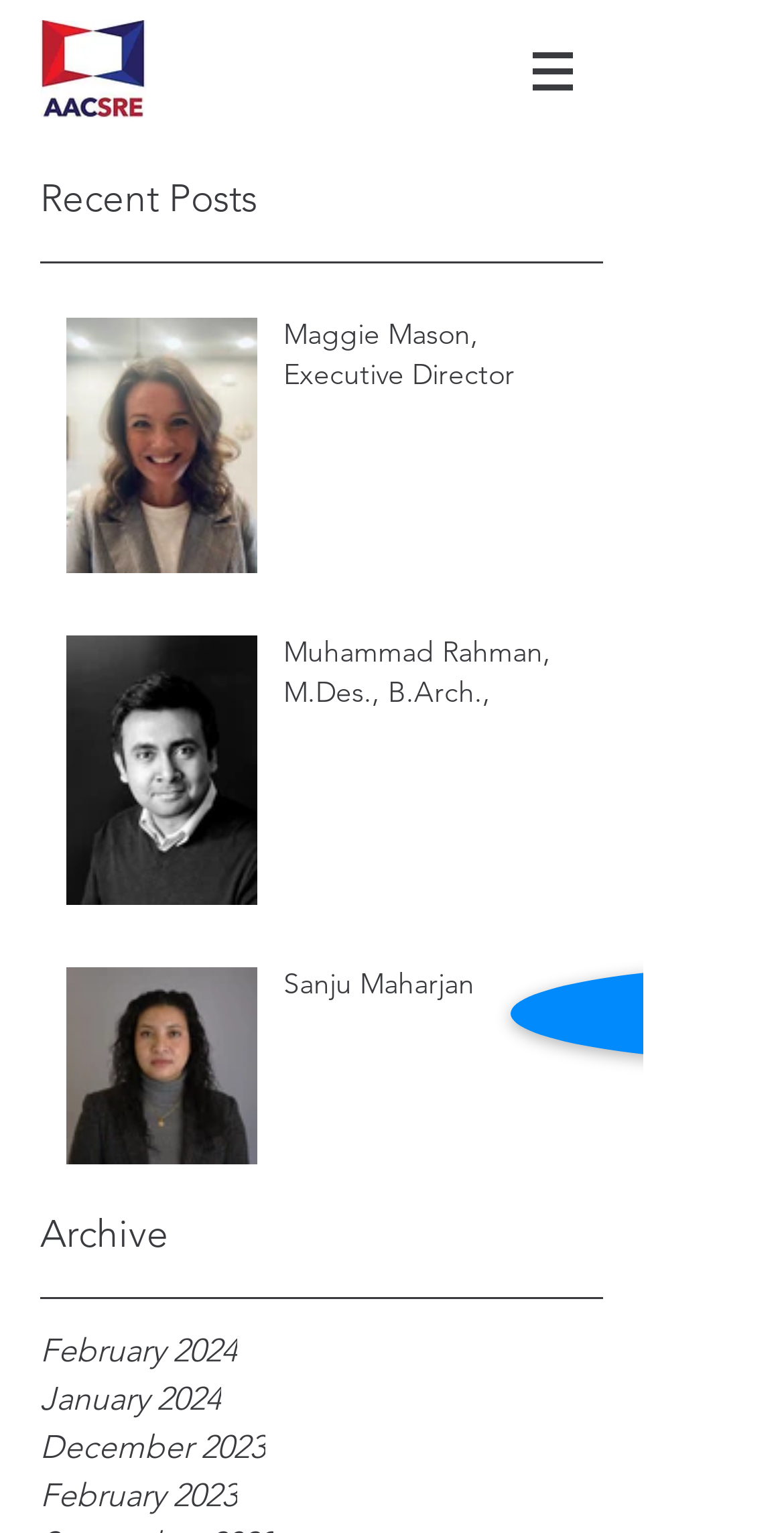What is the category of the 'Archive' section?
Please elaborate on the answer to the question with detailed information.

The 'Archive' section contains links to specific months, such as 'February 2024' and 'January 2024', which suggests that the category of the 'Archive' section is months.